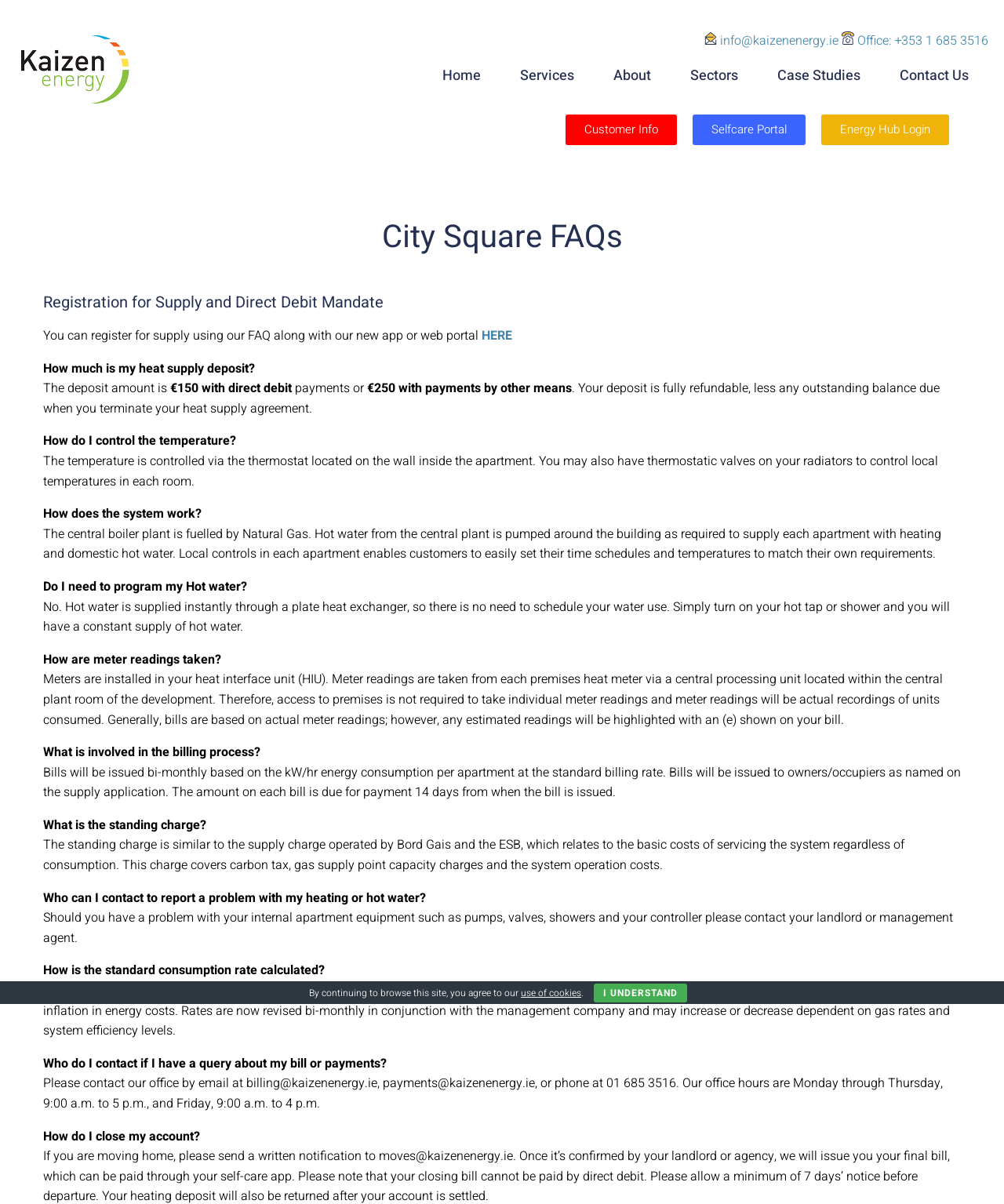How much is the heat supply deposit with direct debit?
Please analyze the image and answer the question with as much detail as possible.

The answer can be found in the FAQ section, where it says 'The deposit amount is €150 with direct debit payments or €250 with payments by other means.' This information is located in the static text with a bounding box coordinate of [0.17, 0.315, 0.291, 0.33].